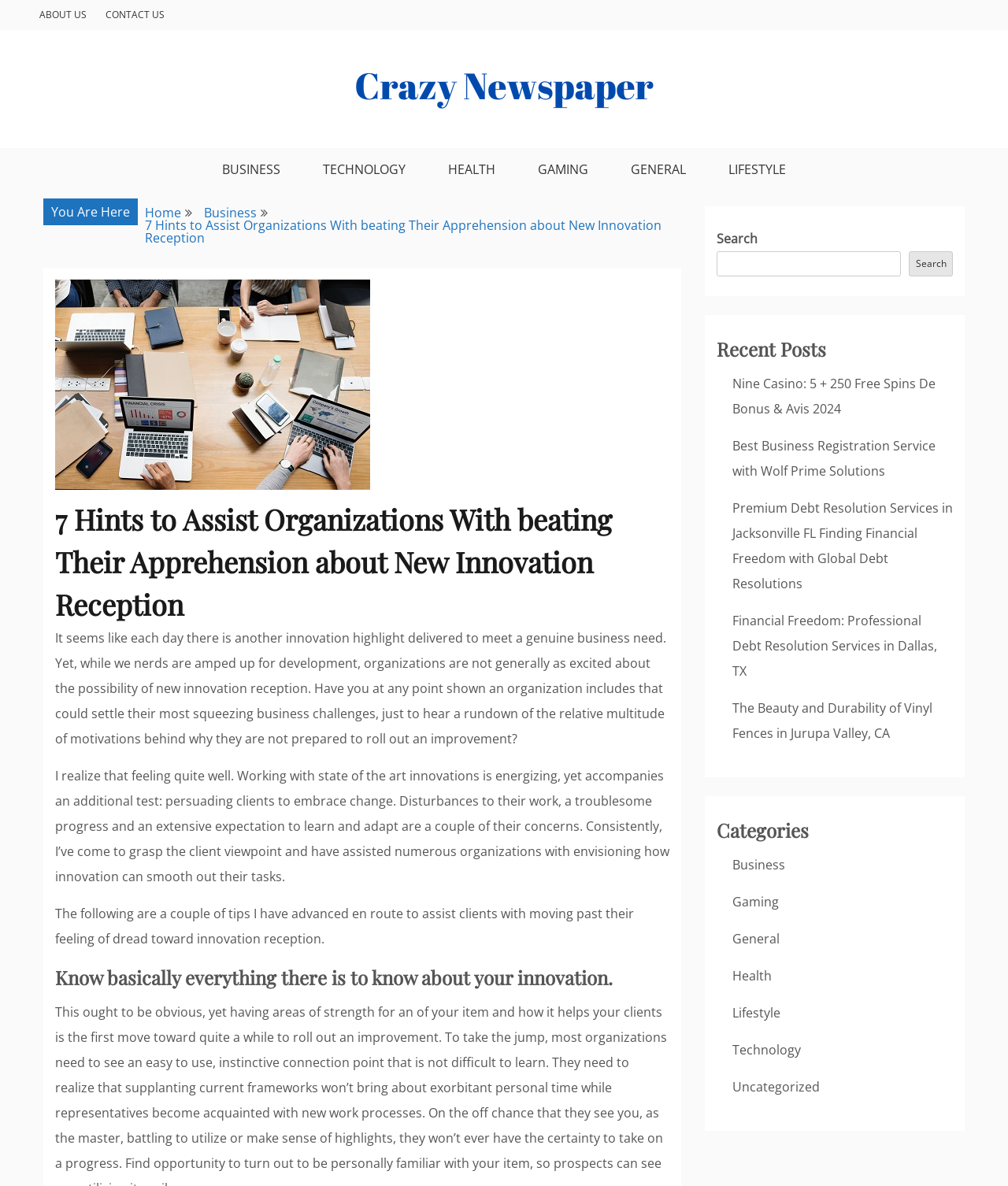Please give a concise answer to this question using a single word or phrase: 
What is the topic of the article?

Innovation reception